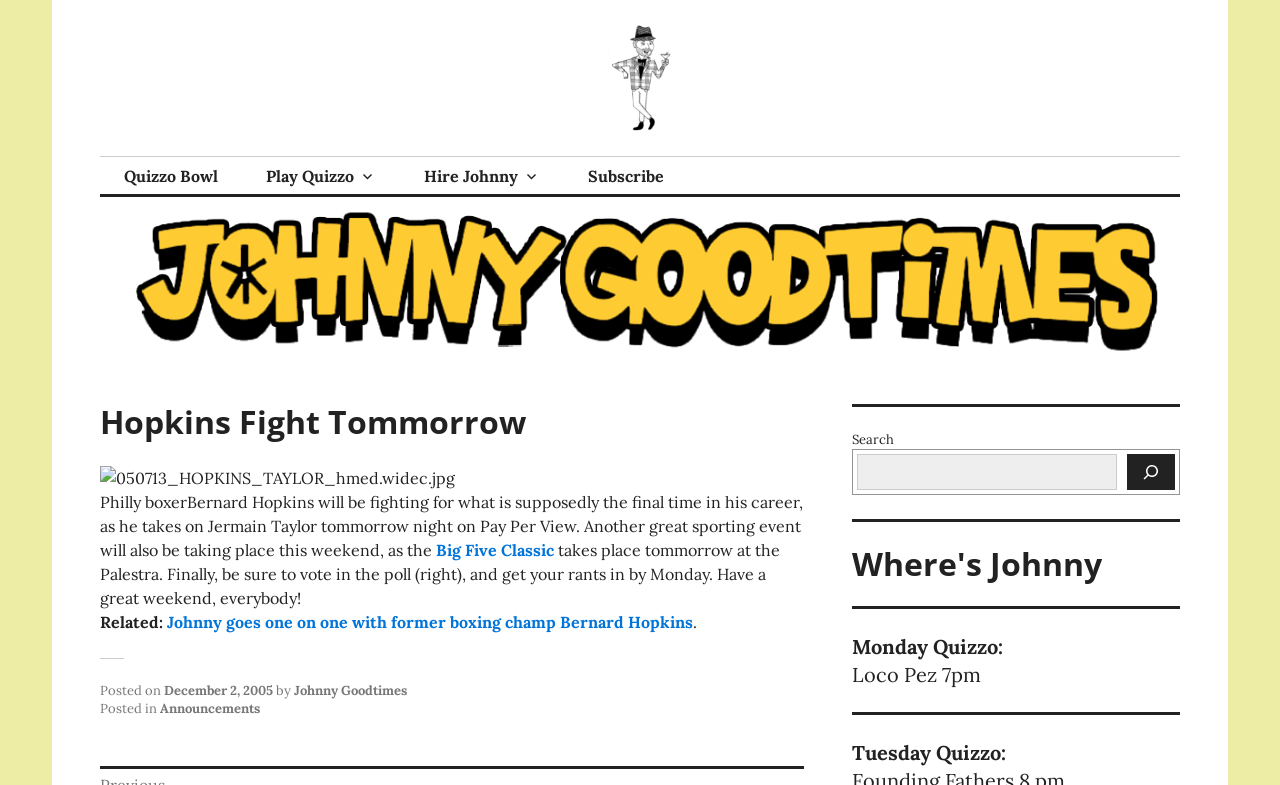Determine the bounding box coordinates for the UI element with the following description: "Play Quizzo". The coordinates should be four float numbers between 0 and 1, represented as [left, top, right, bottom].

[0.189, 0.201, 0.312, 0.247]